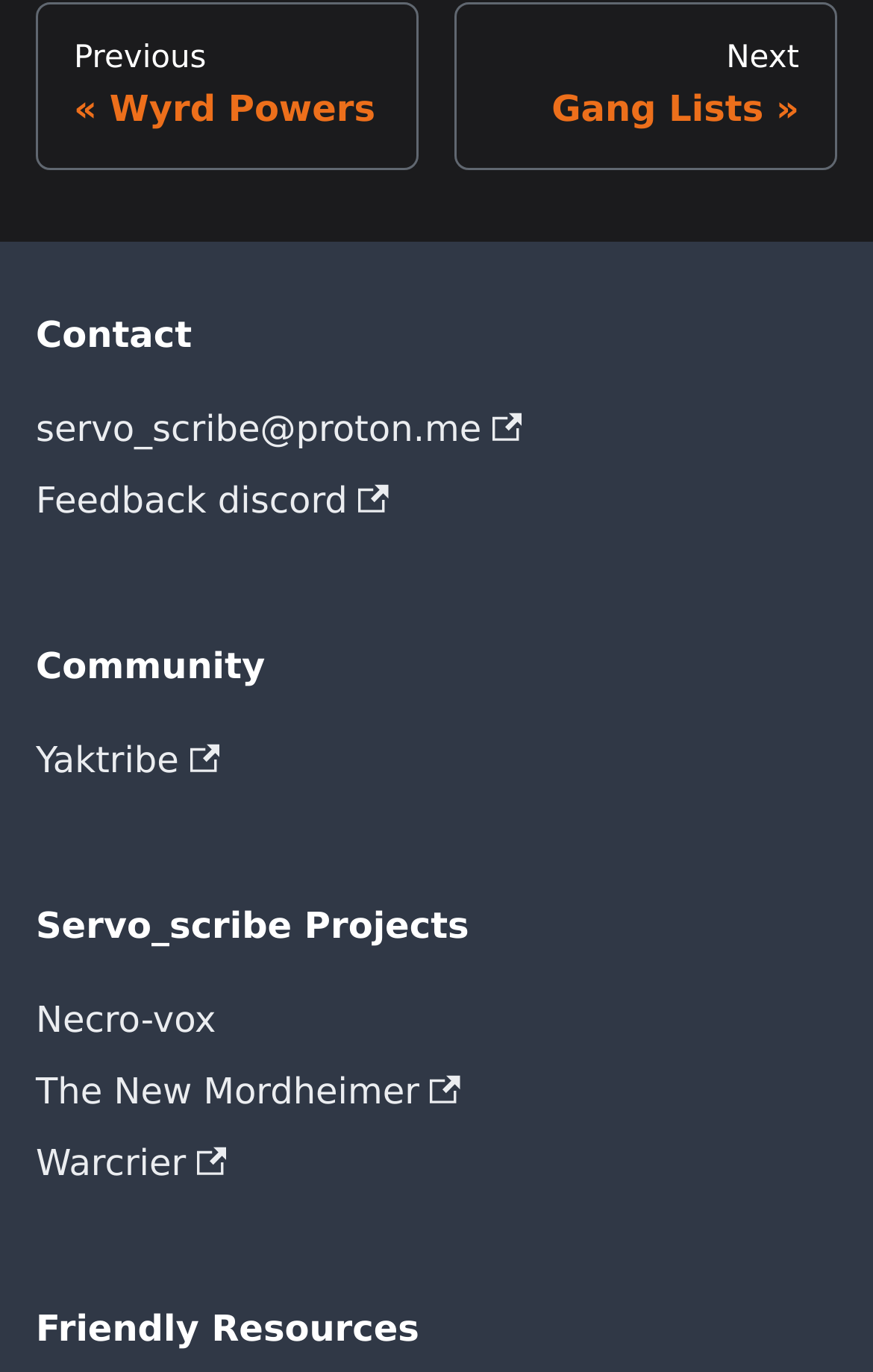Give a short answer using one word or phrase for the question:
How many links are there under 'Community'?

1